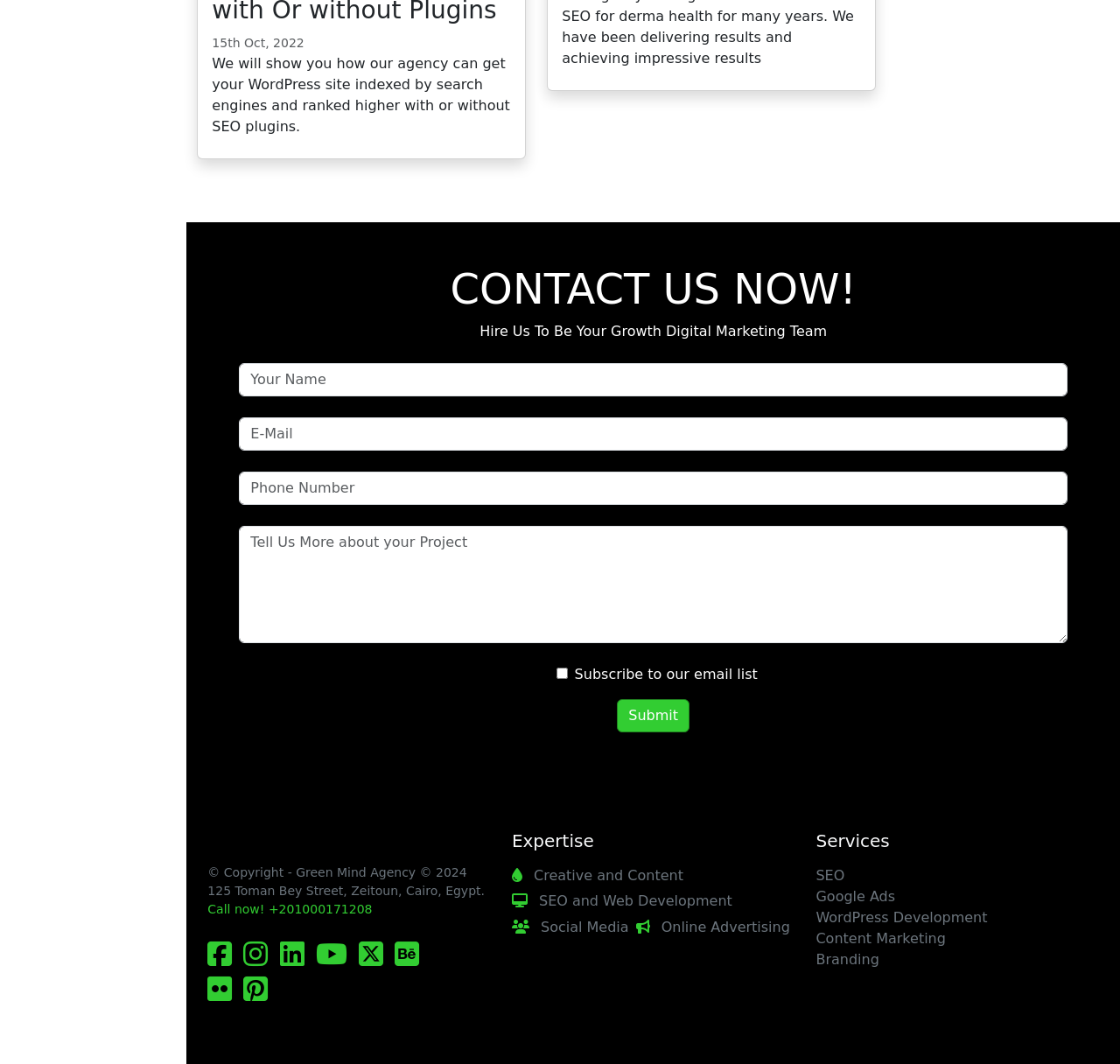What services does the agency offer?
Utilize the image to construct a detailed and well-explained answer.

The webpage lists several services offered by the agency, including SEO, Google Ads, WordPress Development, Content Marketing, and Branding, which are all related to digital marketing and web development.